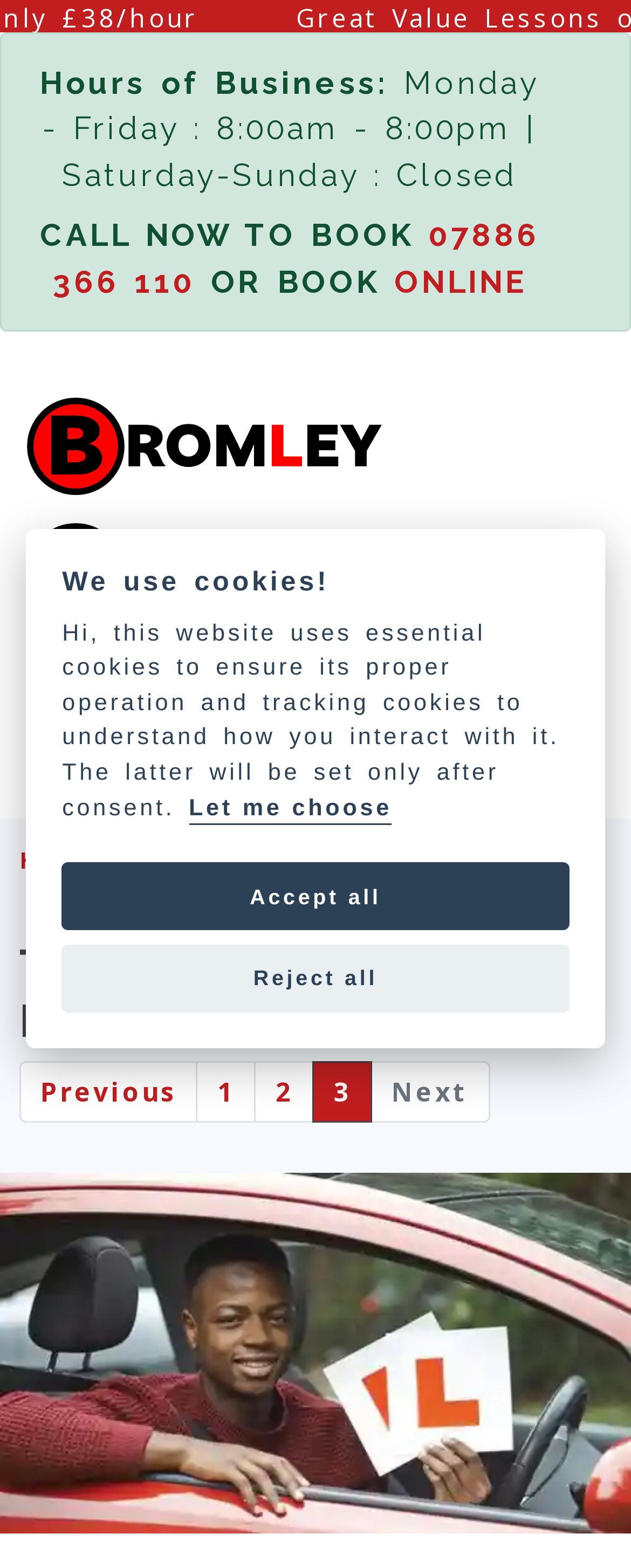What is the phone number to call to book a driving lesson?
Examine the webpage screenshot and provide an in-depth answer to the question.

I found the phone number by looking at the link element that says 'CALL NOW TO BOOK' and then reading the text of the adjacent link element, which provides the phone number.